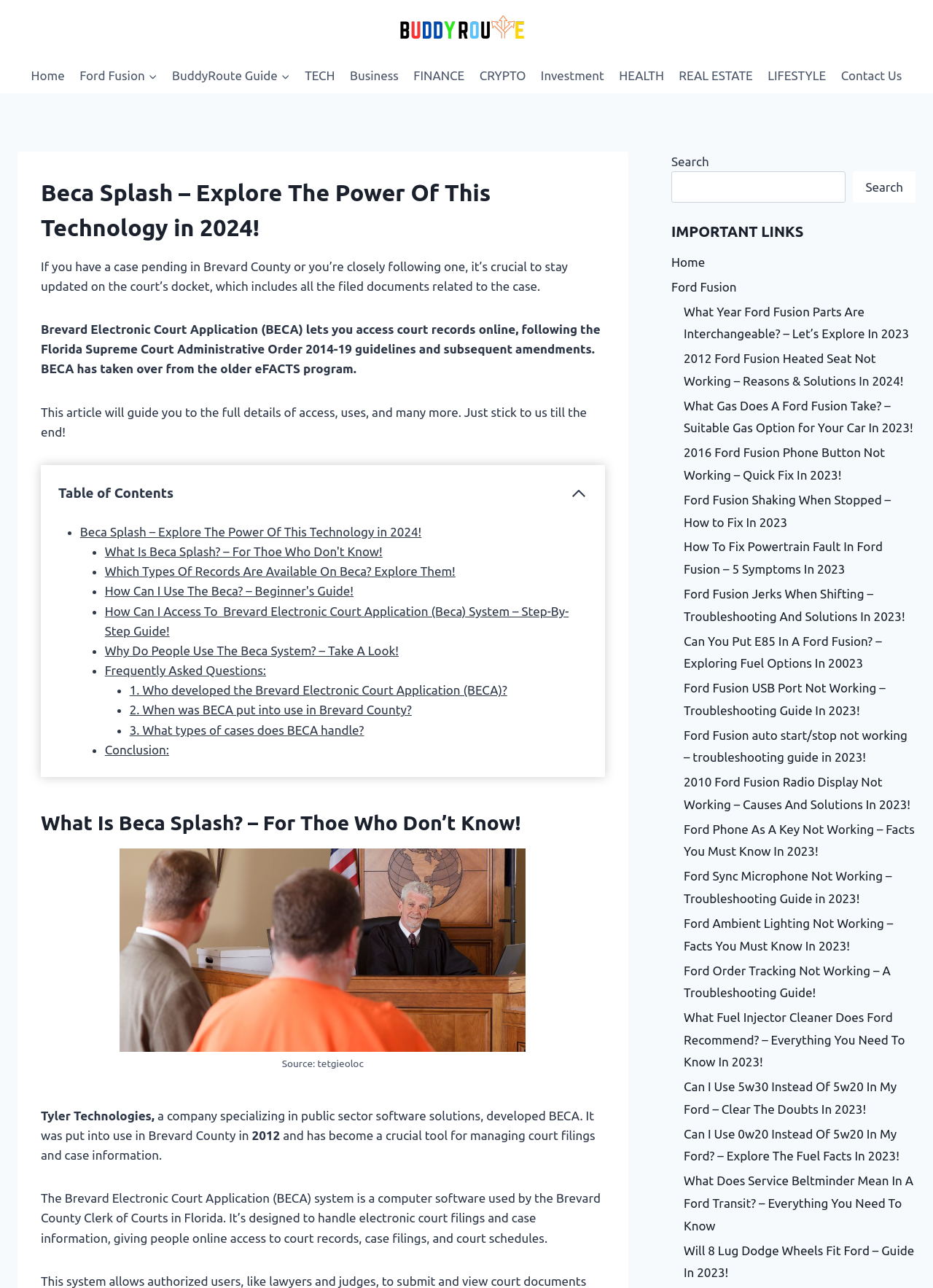Find the bounding box coordinates of the clickable area that will achieve the following instruction: "Explore the 'What Is Beca Splash?' article".

[0.044, 0.627, 0.648, 0.651]